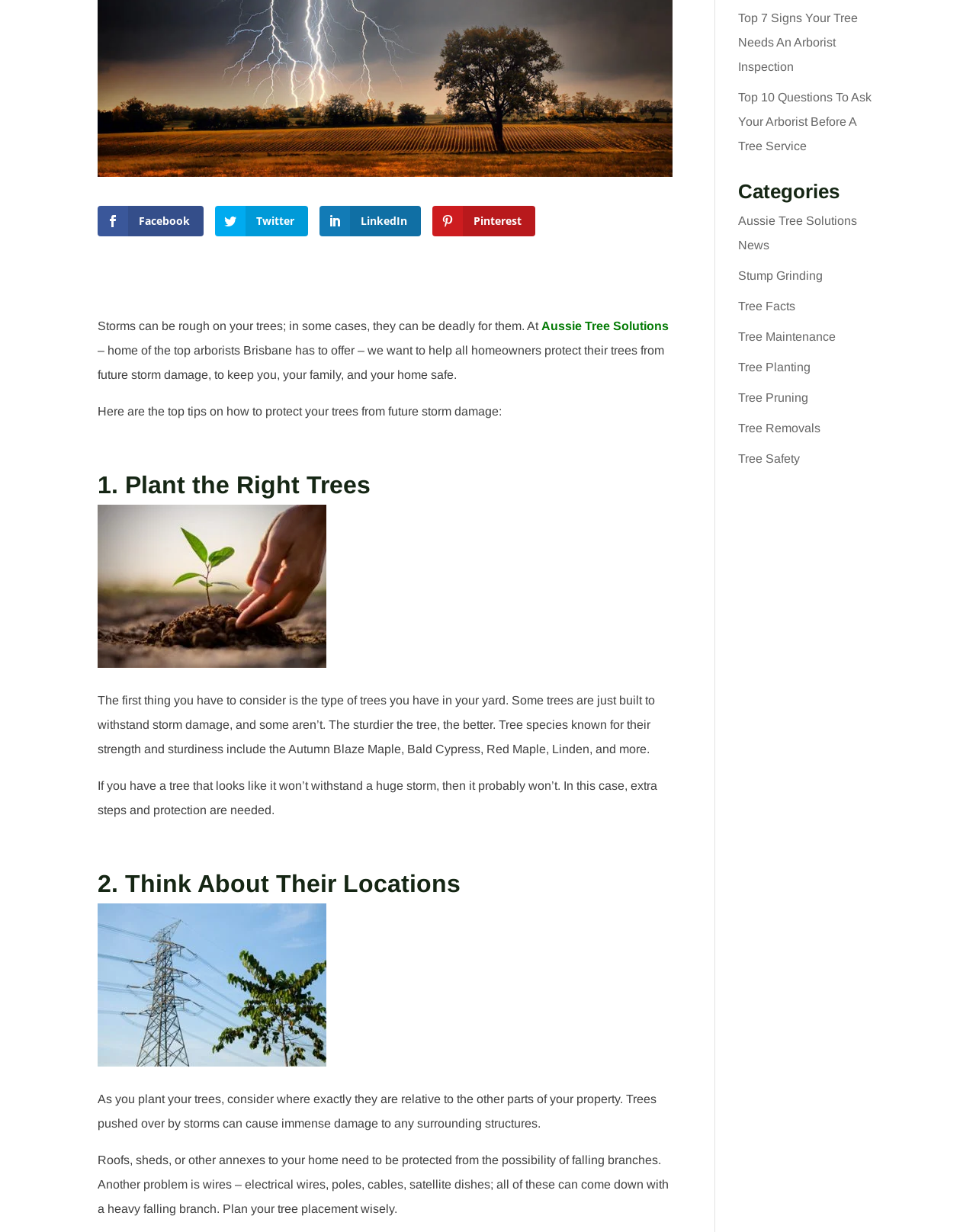Identify the bounding box for the element characterized by the following description: "Tree Pruning".

[0.756, 0.317, 0.828, 0.328]